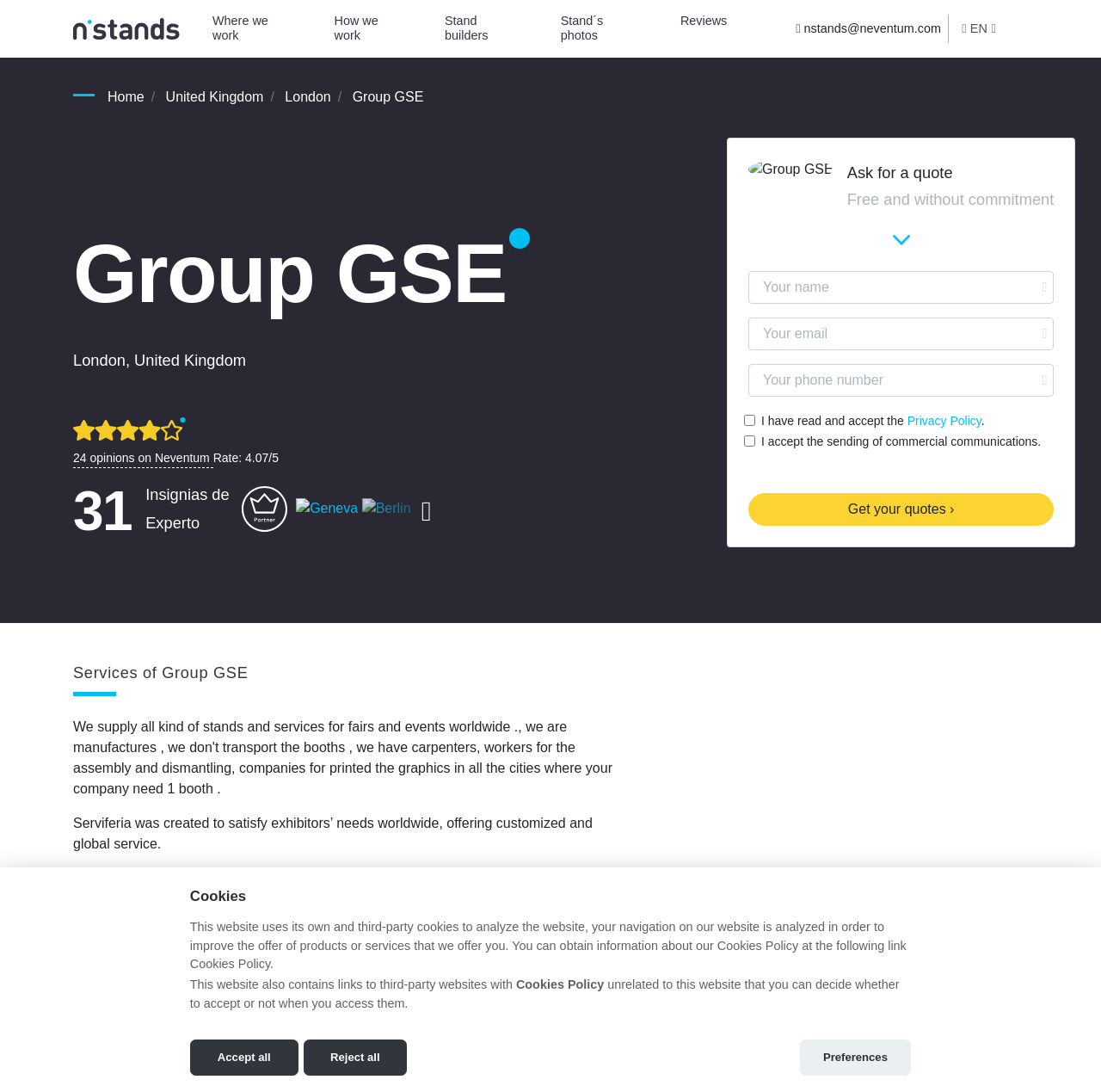Use a single word or phrase to respond to the question:
What is the company name of the webpage?

Group GSE